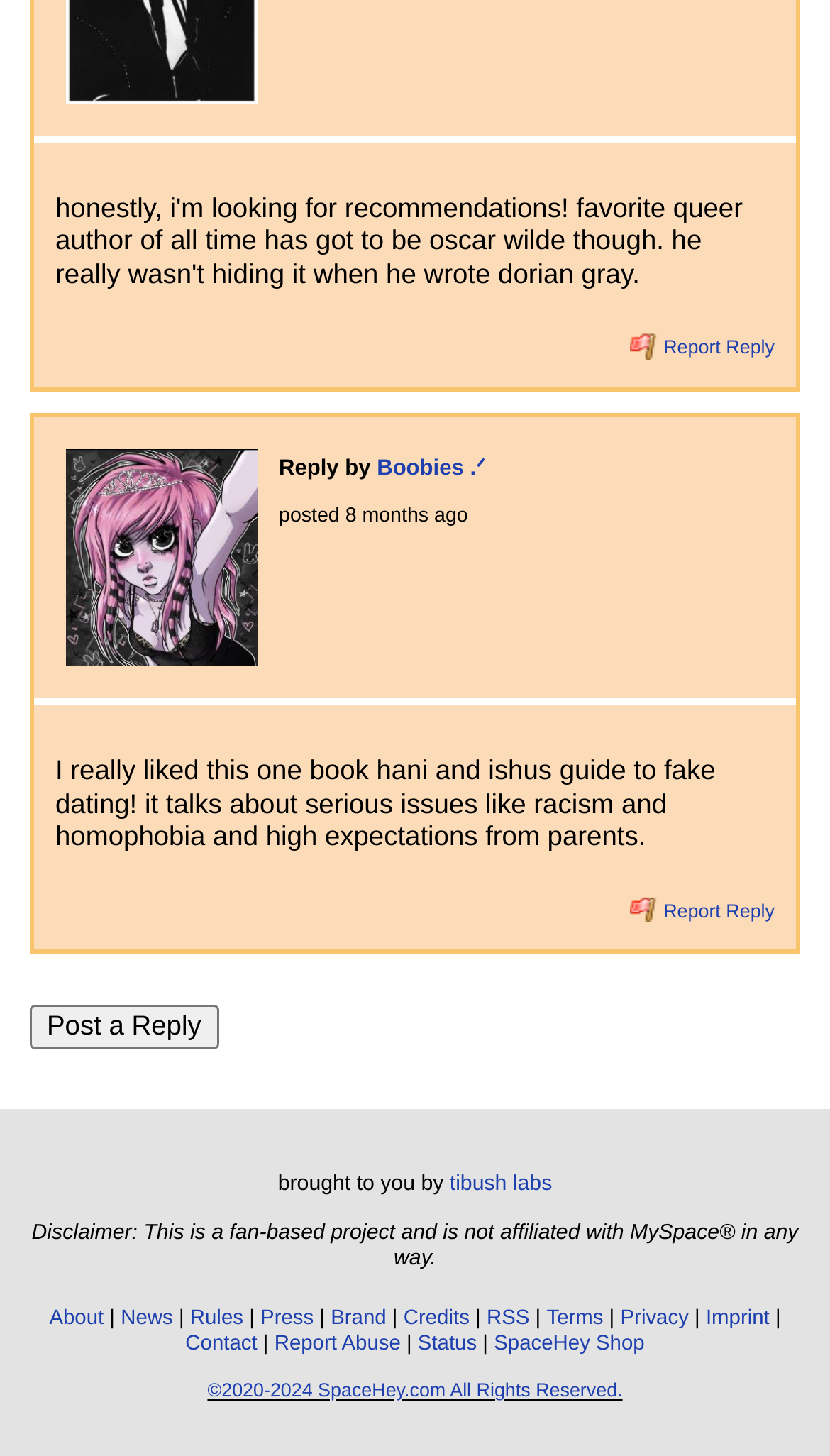How many replies are there in this conversation?
Using the information from the image, answer the question thoroughly.

I counted the number of 'Reply by' headings, which indicates the number of replies in this conversation. There are two such headings, one for 'Boobies.ᐟ' and another for the previous reply, which is not explicitly shown.